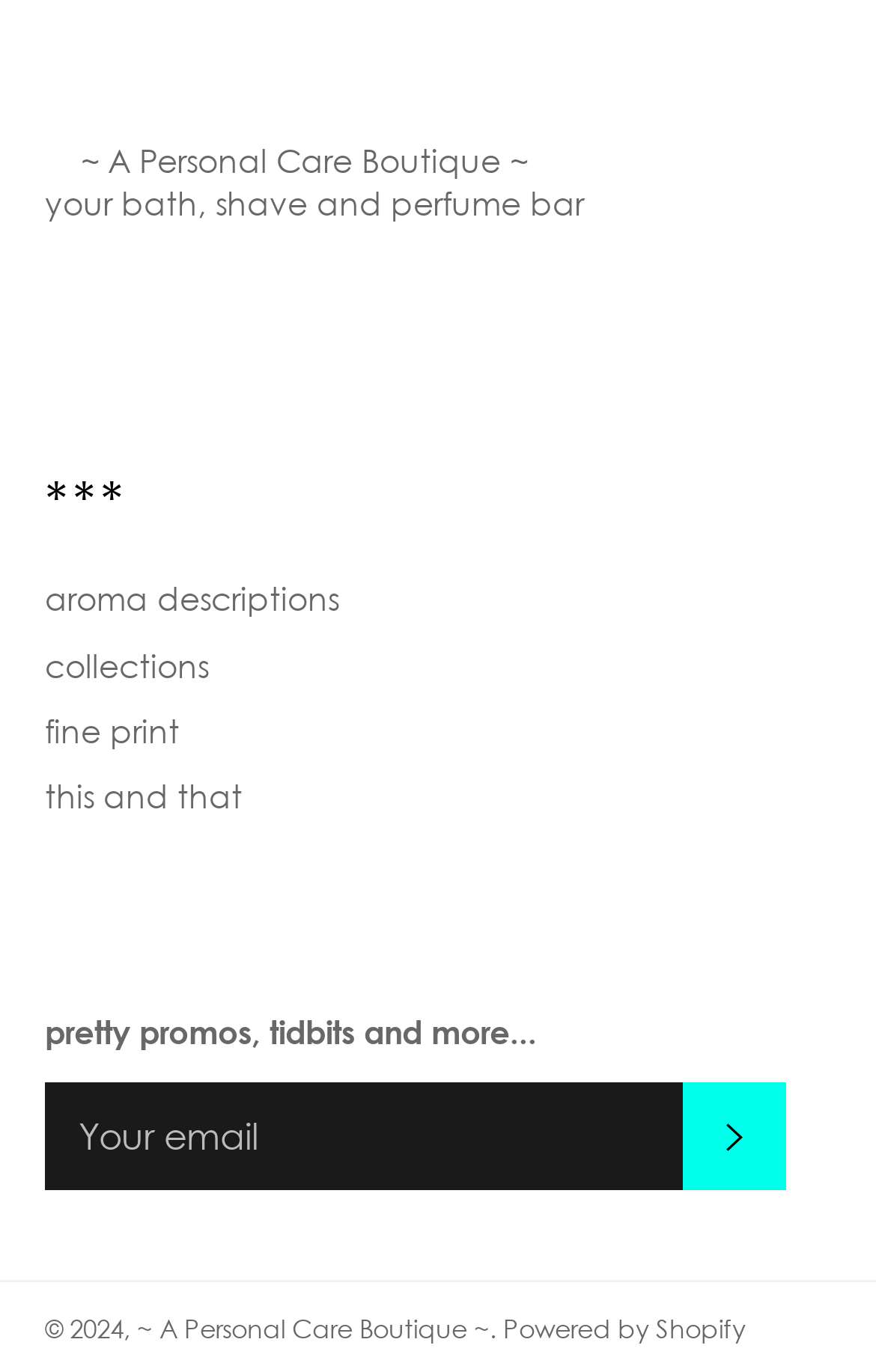Show the bounding box coordinates for the element that needs to be clicked to execute the following instruction: "click aroma descriptions". Provide the coordinates in the form of four float numbers between 0 and 1, i.e., [left, top, right, bottom].

[0.051, 0.423, 0.387, 0.451]